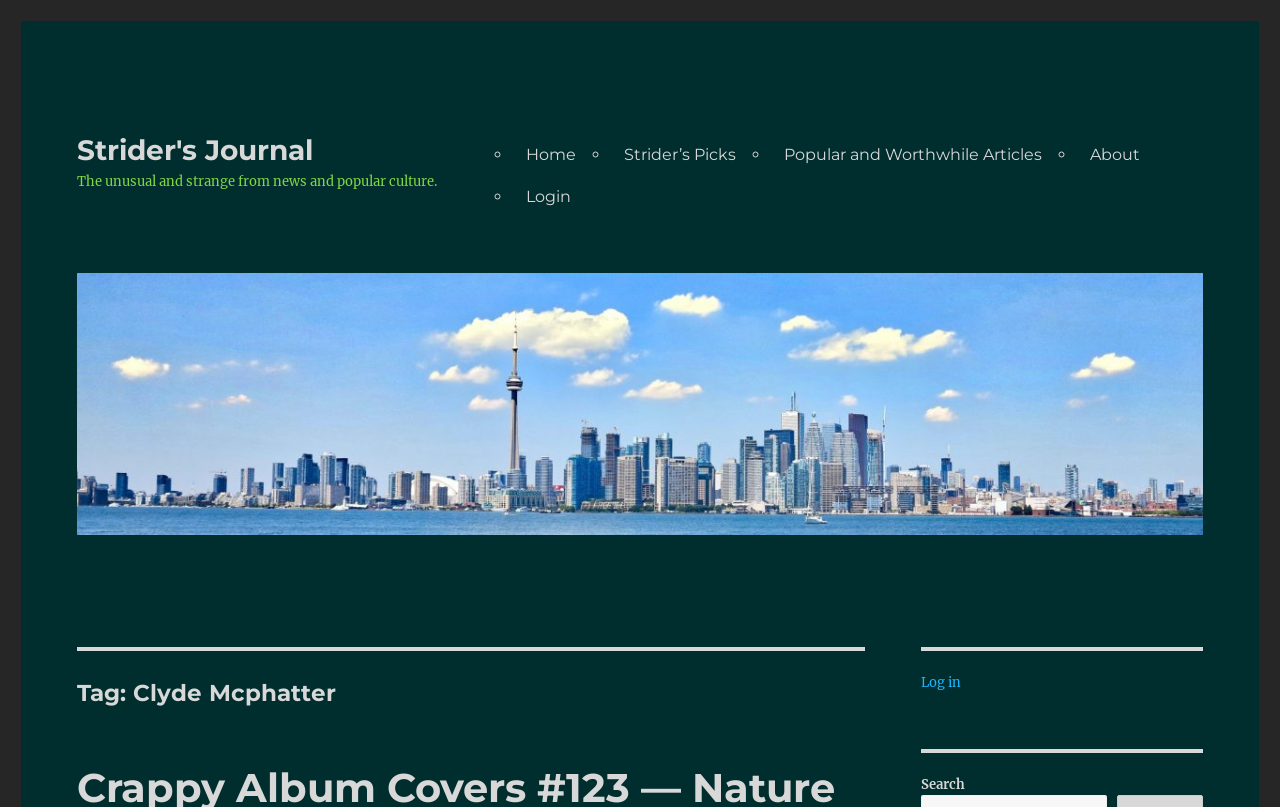Explain the webpage's layout and main content in detail.

The webpage is about Strider's Journal, with a focus on Clyde Mcphatter. At the top left, there is a link to Strider's Journal, accompanied by a brief description of the journal, which reads "The unusual and strange from news and popular culture." 

To the right of this section, there is a primary navigation menu with five links: Home, Strider's Picks, Popular and Worthwhile Articles, About, and Login. Each link is preceded by a list marker, a small circle.

Below the navigation menu, there is a large link to Strider's Journal, which takes up most of the width of the page. This link is accompanied by an image, also labeled as Strider's Journal.

Further down, there is a header section with a heading that reads "Tag: Clyde Mcphatter". To the right of this heading, there is a link to log in and a search function.